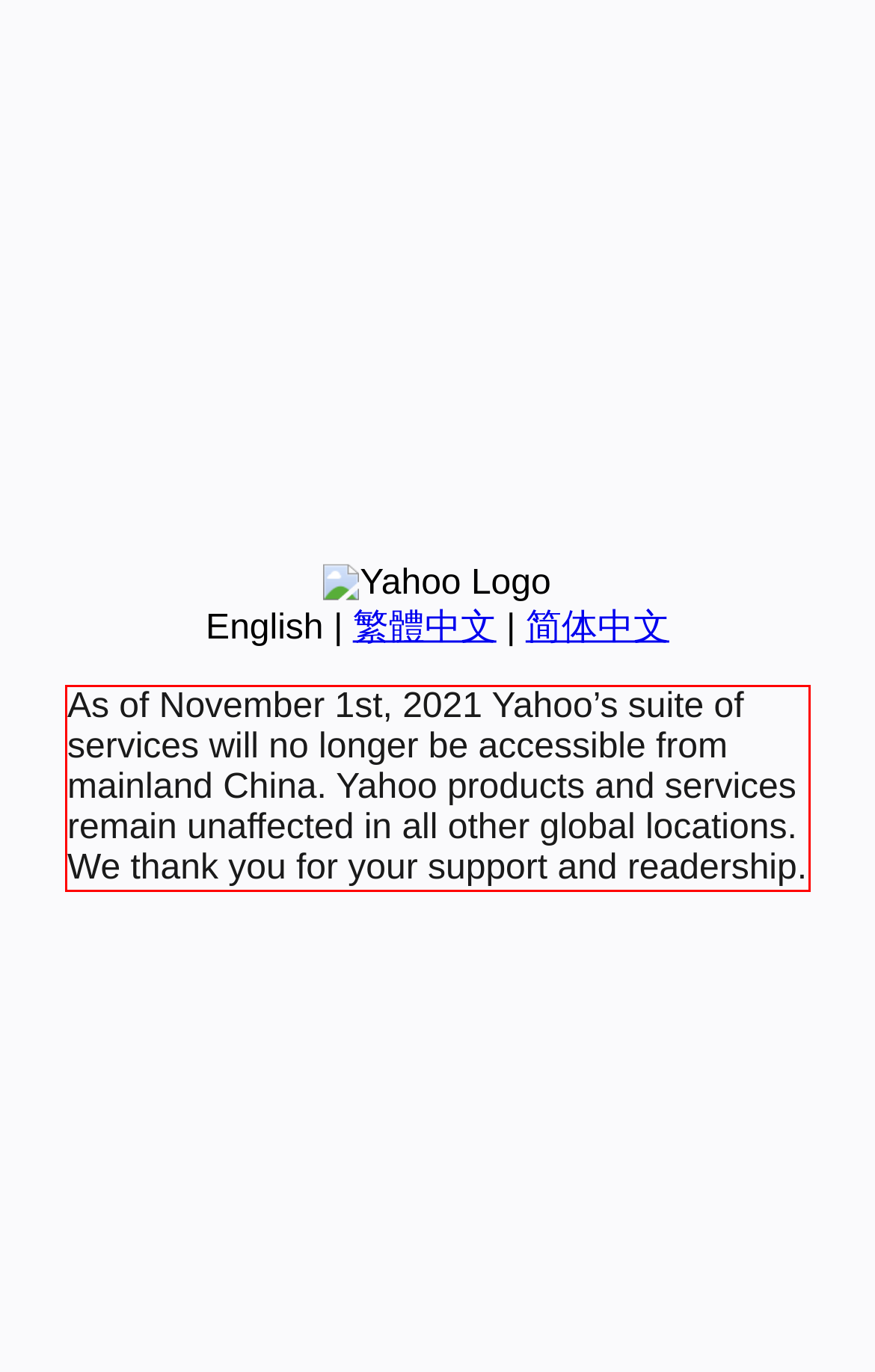Please identify and extract the text from the UI element that is surrounded by a red bounding box in the provided webpage screenshot.

As of November 1st, 2021 Yahoo’s suite of services will no longer be accessible from mainland China. Yahoo products and services remain unaffected in all other global locations. We thank you for your support and readership.